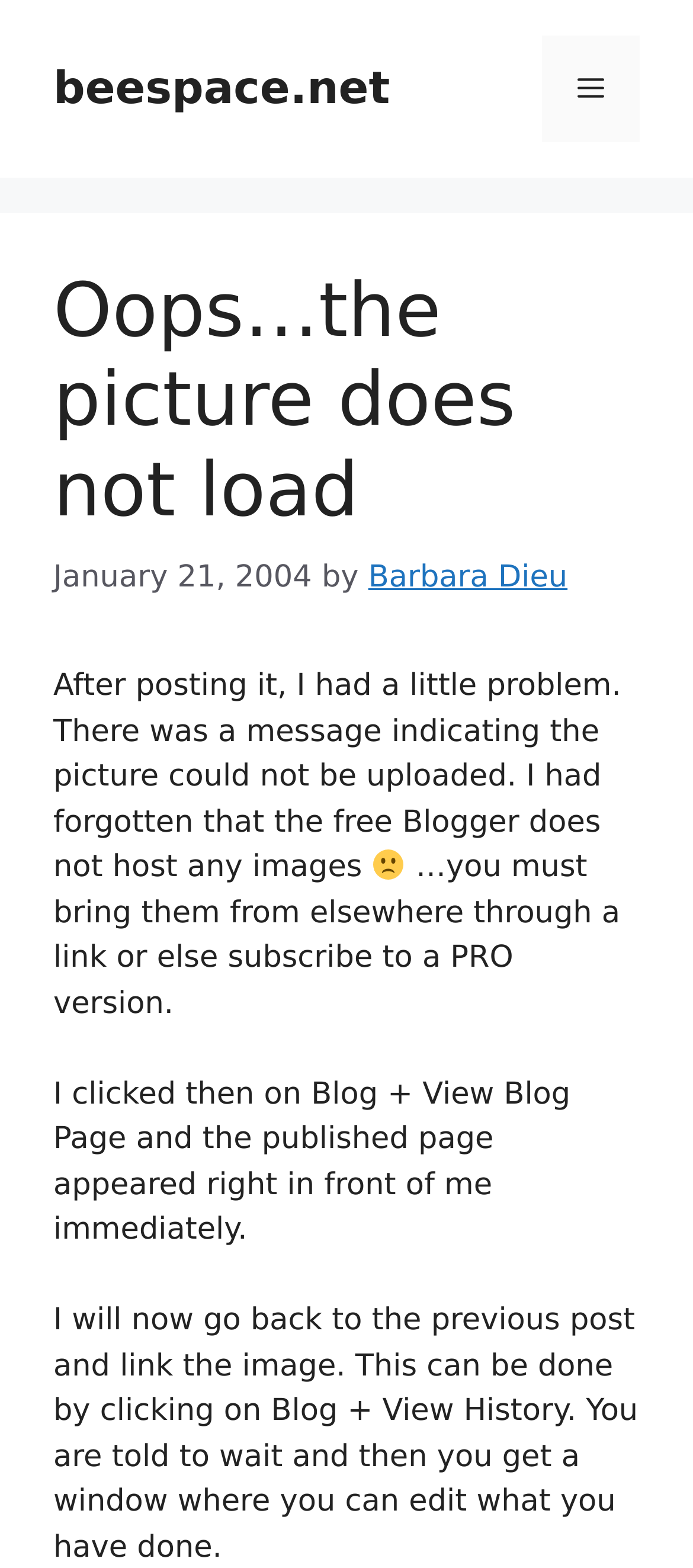Provide an in-depth caption for the webpage.

The webpage appears to be a blog post titled "Oops…the picture does not load" on the website beespace.net. At the top of the page, there is a banner with the site's name, "beespace.net", and a navigation menu toggle button labeled "Menu" on the right side. 

Below the banner, there is a header section containing the post's title, "Oops…the picture does not load", and a timestamp indicating the post was published on January 21, 2004. The author's name, "Barbara Dieu", is also displayed in this section.

The main content of the post is a series of paragraphs describing the author's experience with uploading an image to their blog. The text explains that after posting, the author encountered an error message indicating the picture could not be uploaded, and then provides a solution to the problem. 

Throughout the text, there is an emoticon image, "🙁", which is positioned near the middle of the page. The text is divided into four paragraphs, with the last paragraph describing how to edit a previous post by clicking on "Blog + View History".